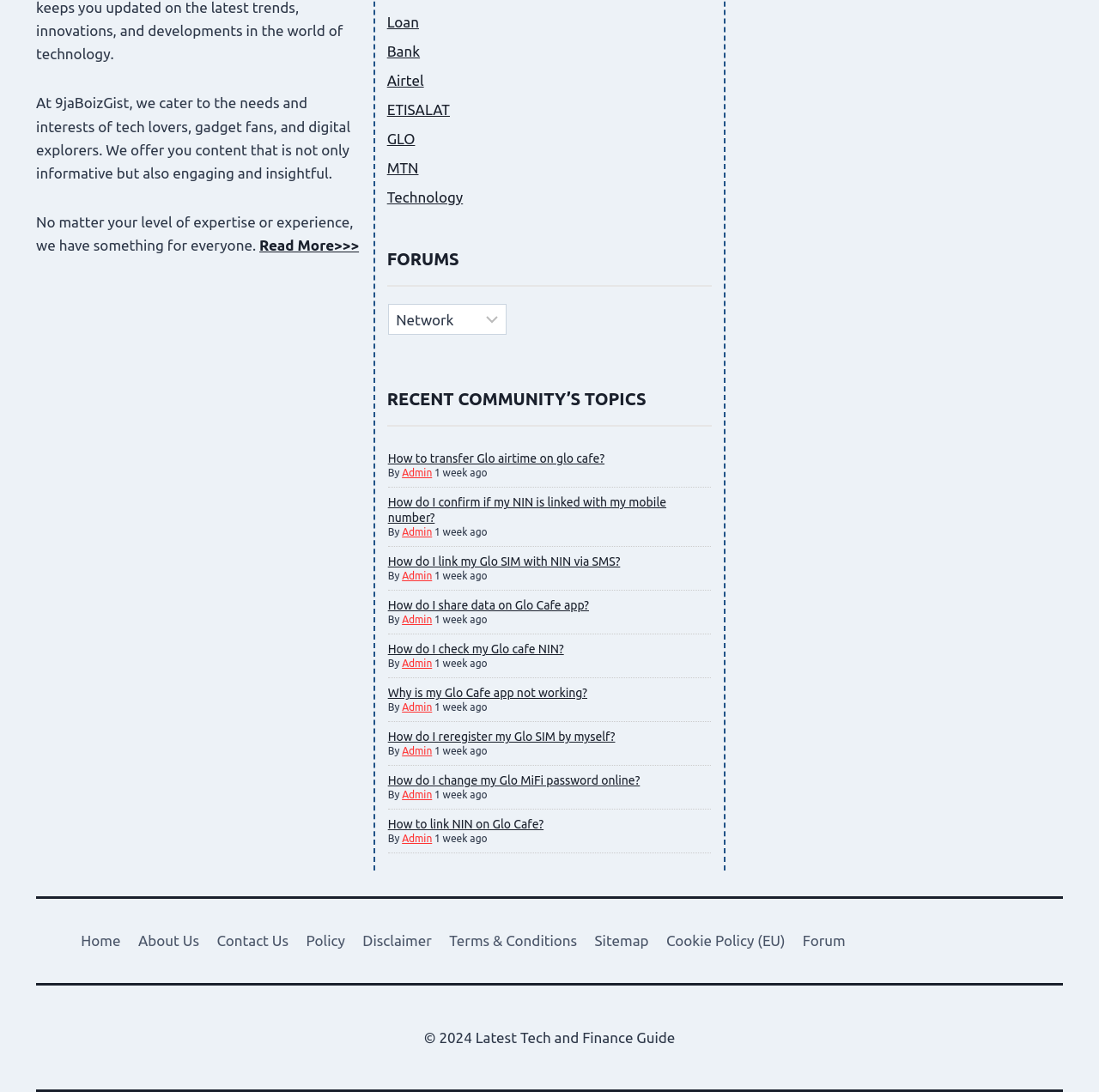Reply to the question with a brief word or phrase: What is the main topic of this website?

Tech and Finance